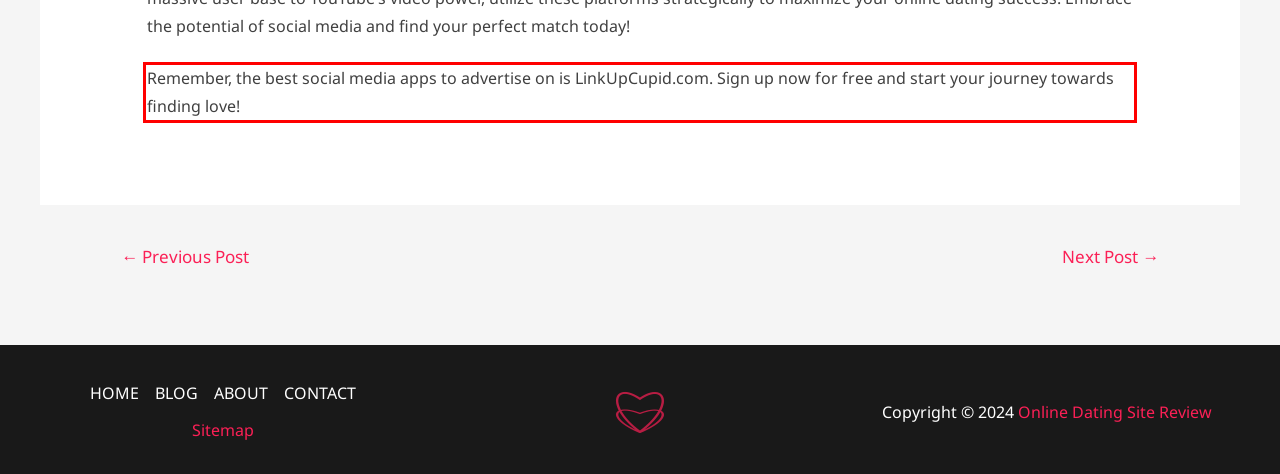You are provided with a screenshot of a webpage containing a red bounding box. Please extract the text enclosed by this red bounding box.

Remember, the best social media apps to advertise on is LinkUpCupid.com. Sign up now for free and start your journey towards finding love!